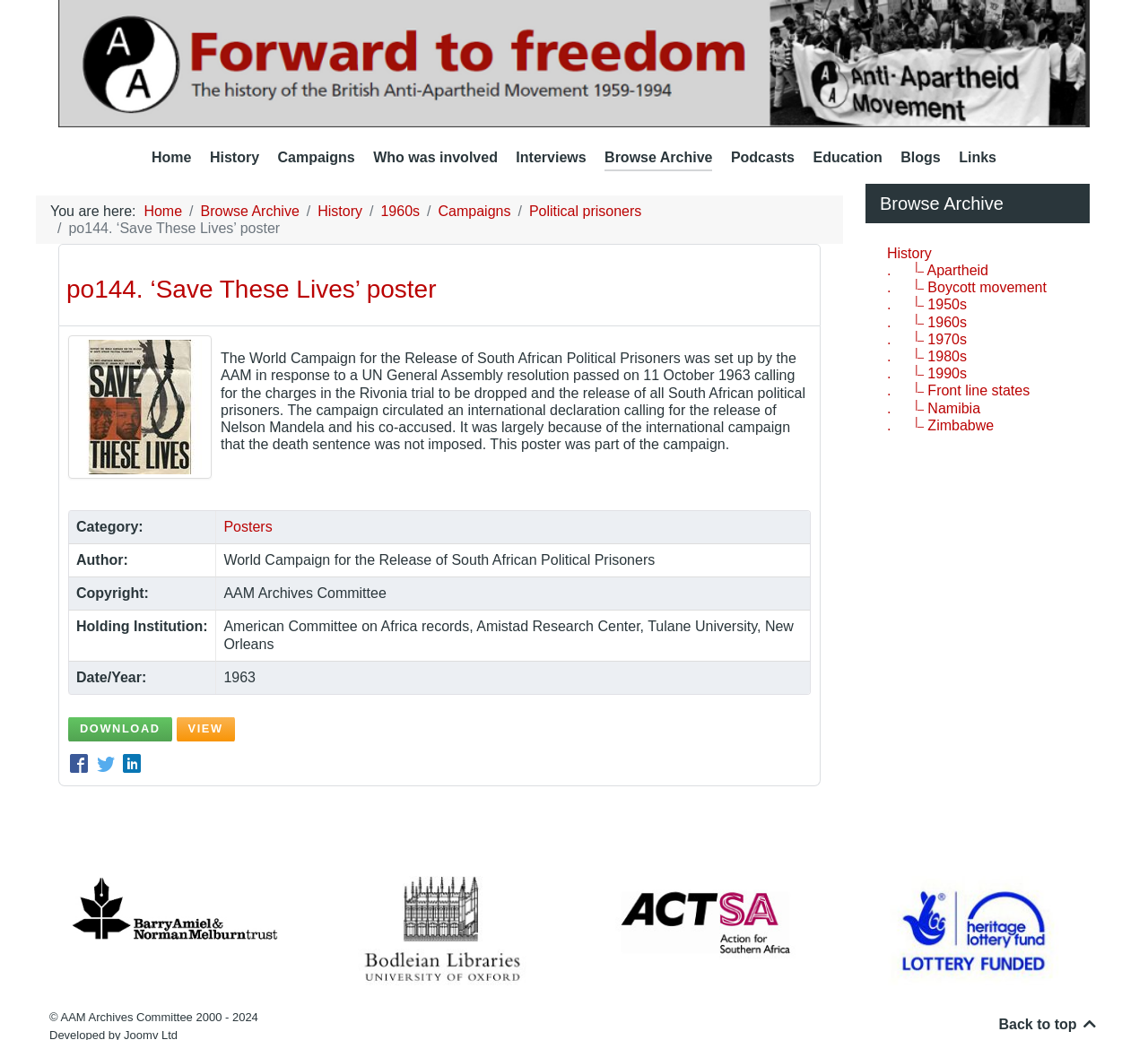Identify the bounding box coordinates for the UI element described as: "Browse Archive". The coordinates should be provided as four floats between 0 and 1: [left, top, right, bottom].

[0.527, 0.141, 0.621, 0.166]